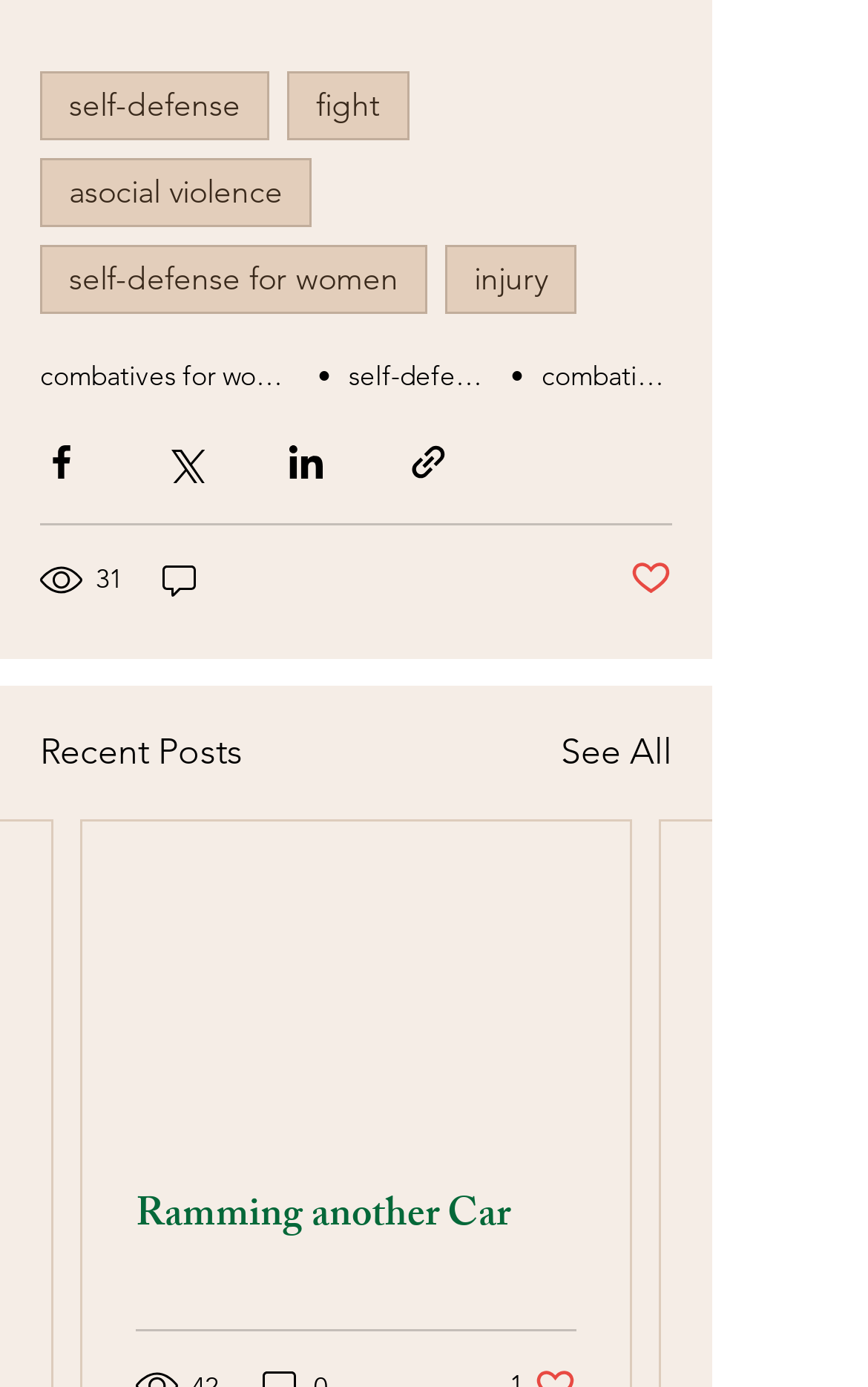Bounding box coordinates should be in the format (top-left x, top-left y, bottom-right x, bottom-right y) and all values should be floating point numbers between 0 and 1. Determine the bounding box coordinate for the UI element described as: parent_node: Ramming another Car

[0.095, 0.592, 0.726, 0.814]